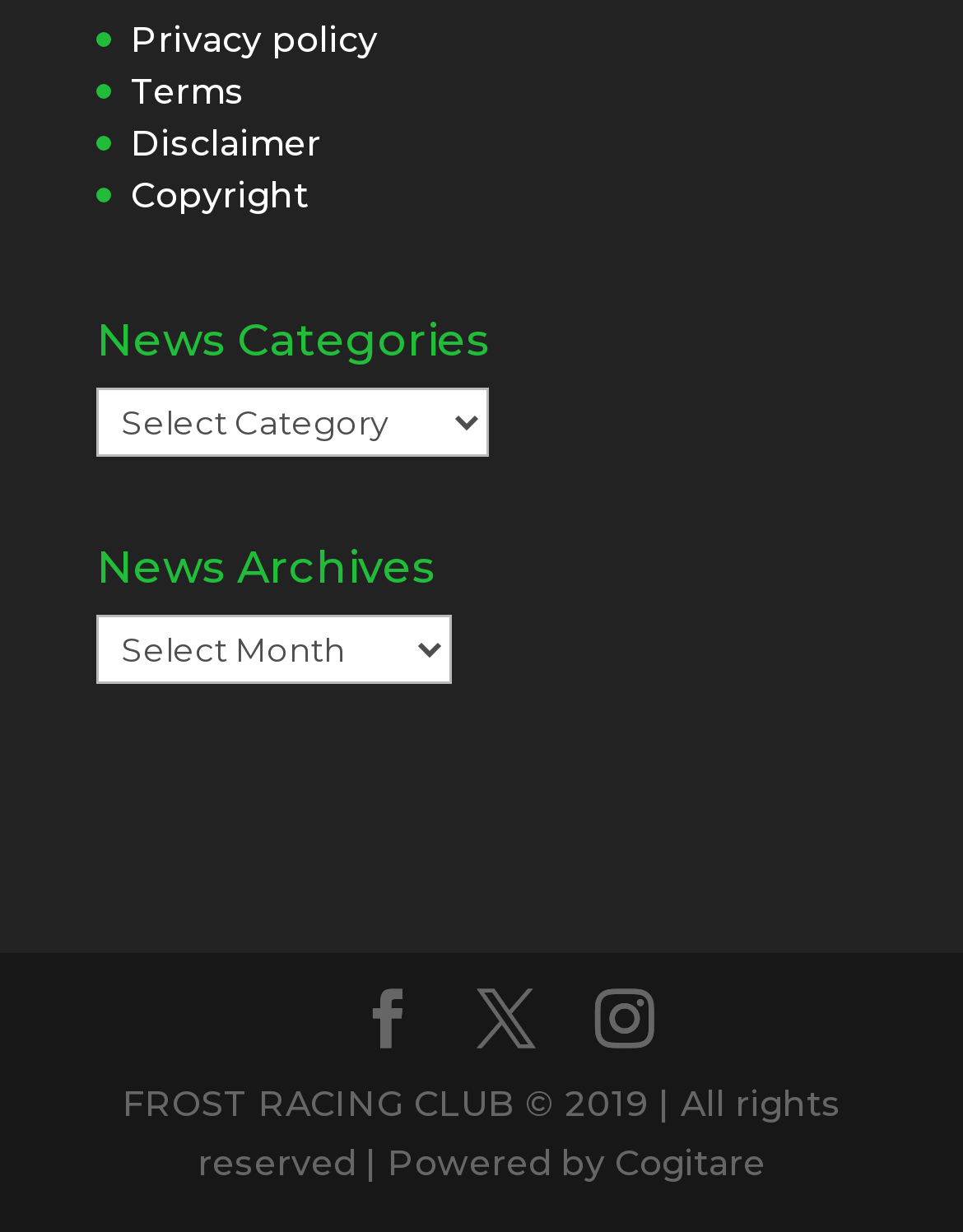Locate the bounding box coordinates of the item that should be clicked to fulfill the instruction: "Browse news archives".

[0.1, 0.499, 0.469, 0.555]